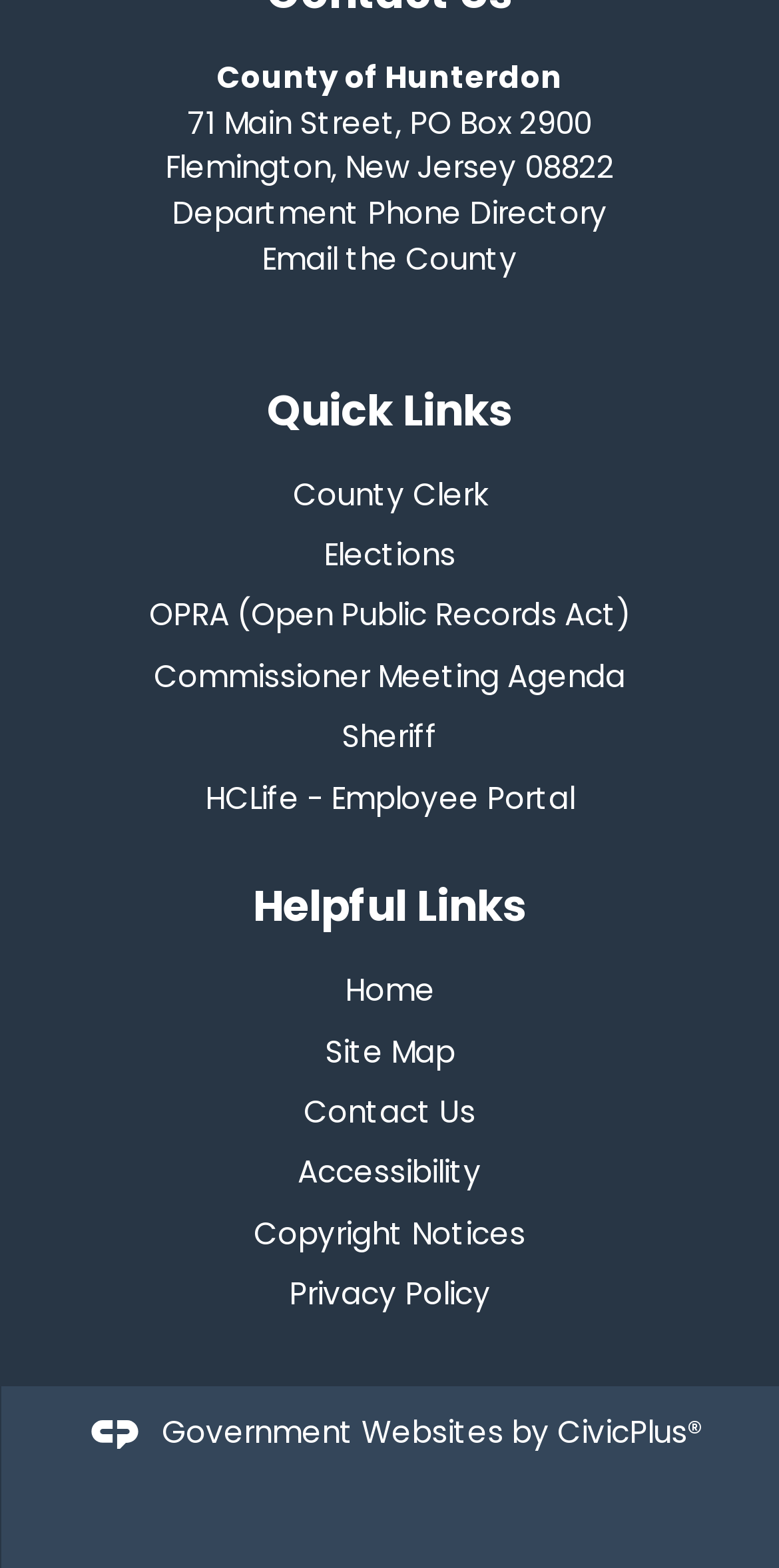Locate the bounding box of the UI element with the following description: "Email the County".

[0.336, 0.151, 0.664, 0.178]